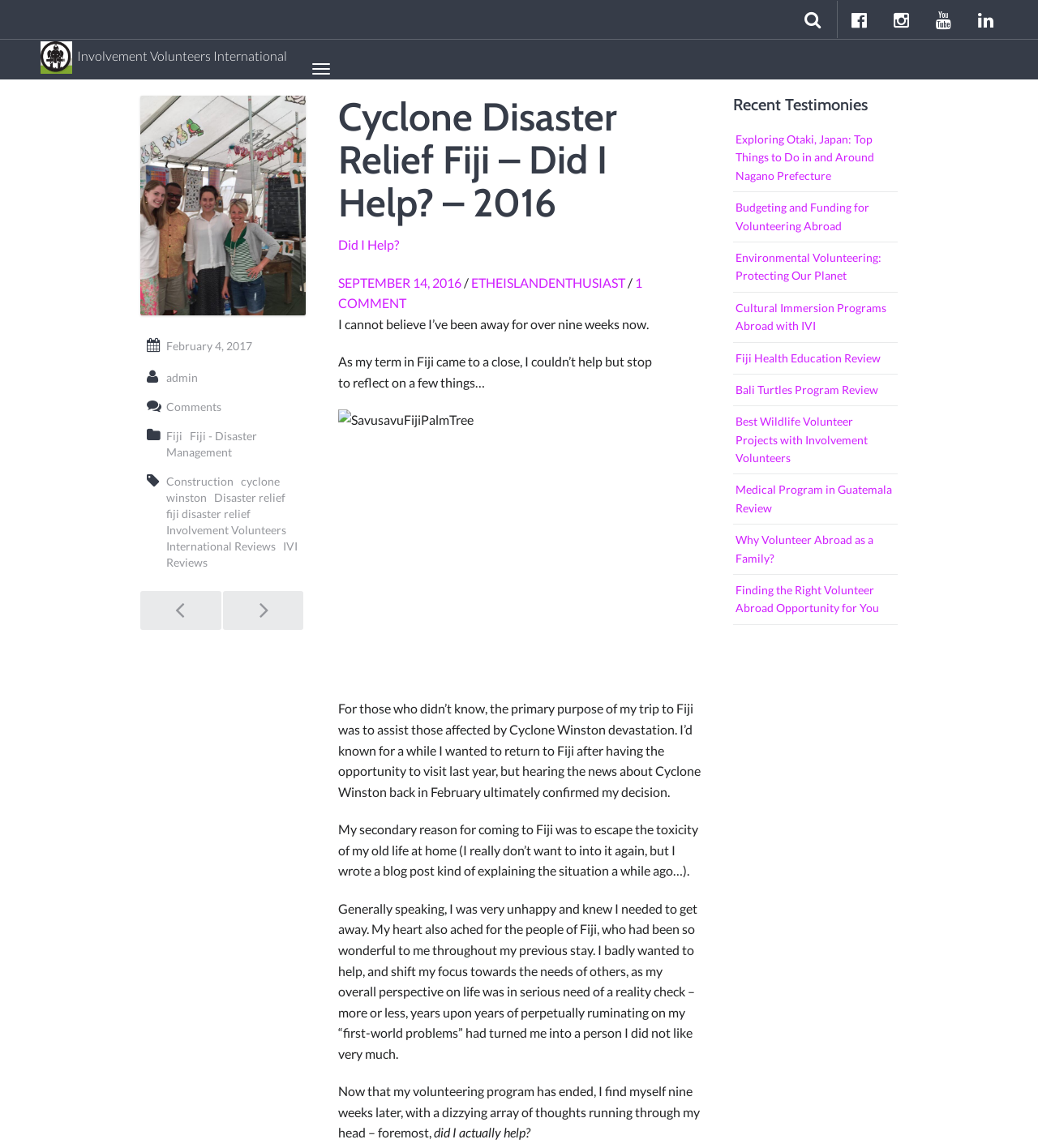What is the author reflecting on at the end of their term in Fiji?
Answer the question with a detailed and thorough explanation.

The author is reflecting on whether they actually helped at the end of their term in Fiji, as mentioned in the text 'Now that my volunteering program has ended, I find myself nine weeks later, with a dizzying array of thoughts running through my head – foremost, did I actually help?'